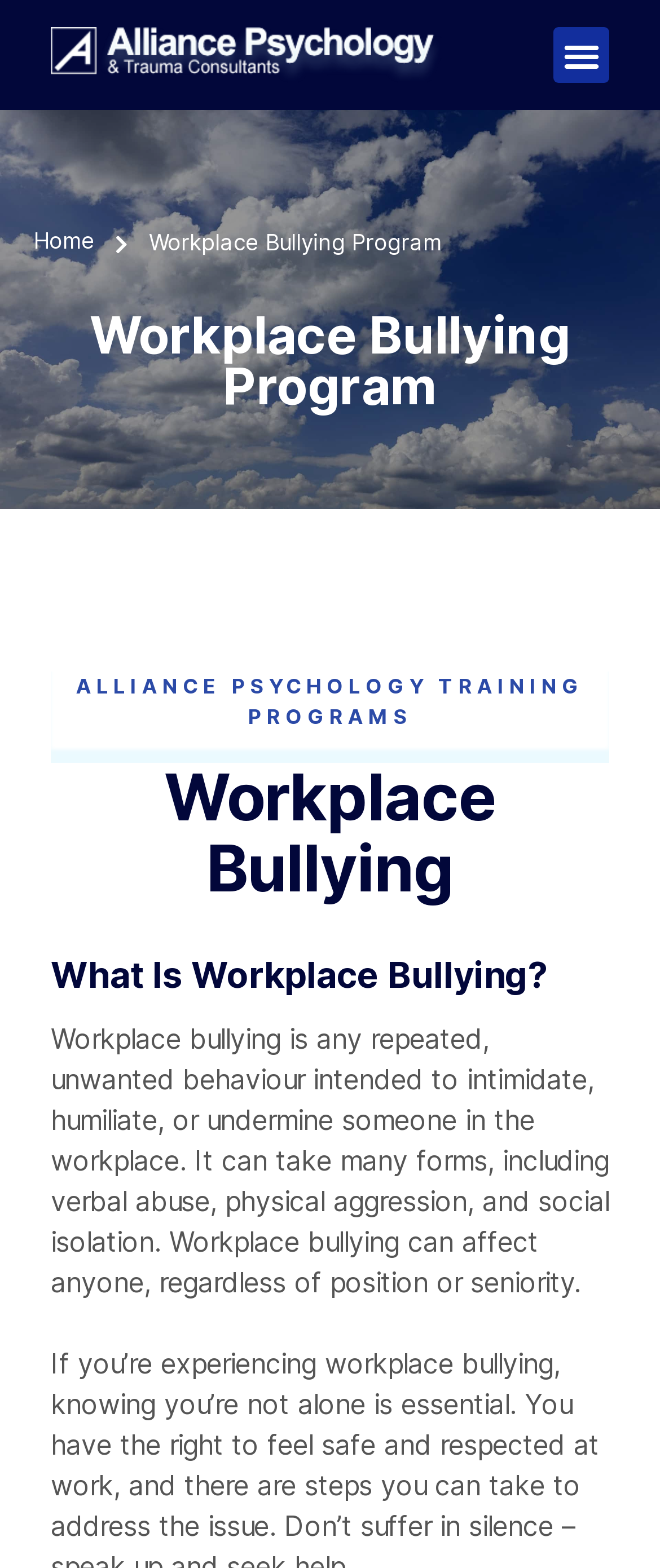Using the provided element description: "blog", determine the bounding box coordinates of the corresponding UI element in the screenshot.

None